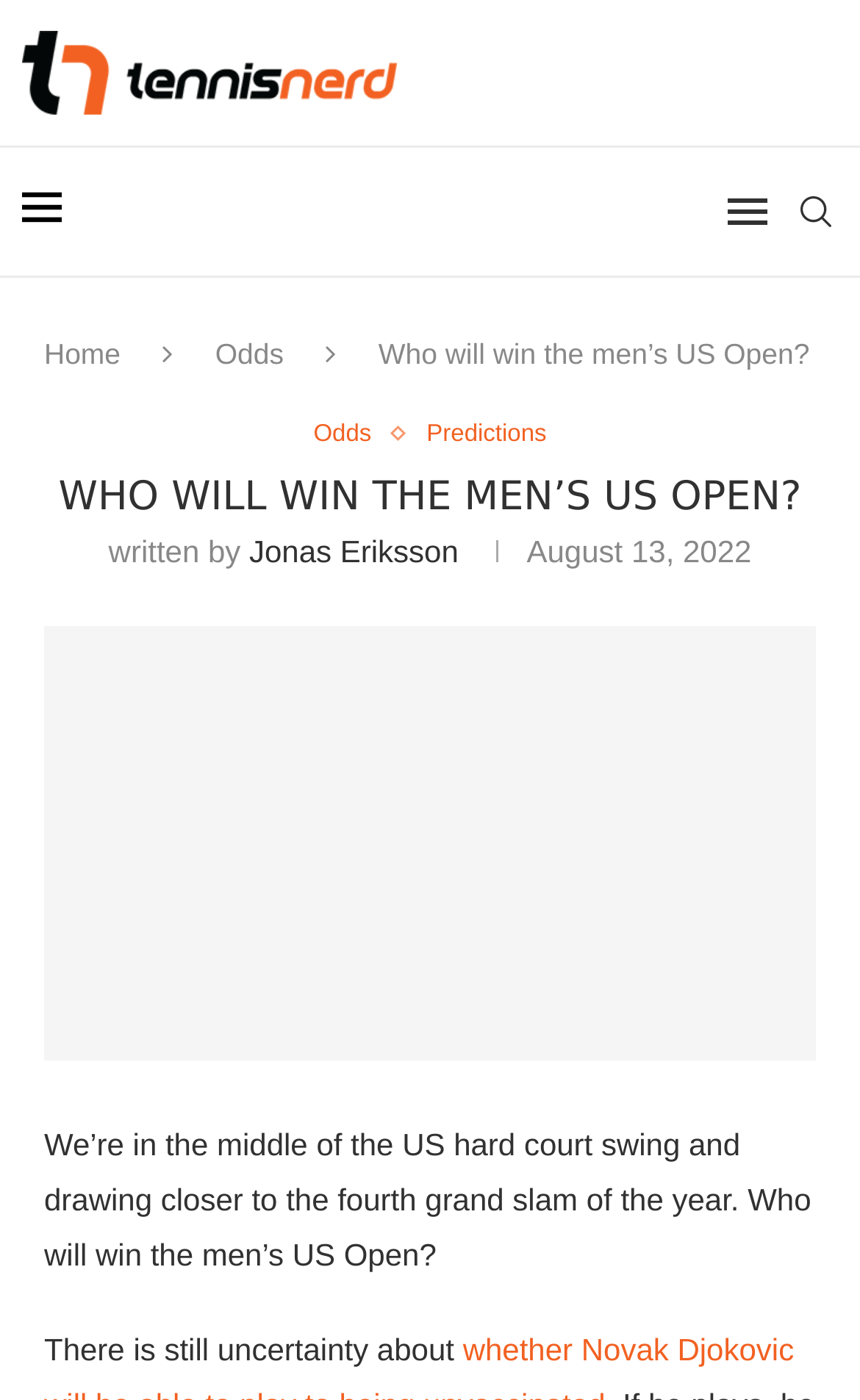Please study the image and answer the question comprehensively:
What is the topic of the article?

The topic of the article can be inferred from the main heading, which asks 'Who will win the men's US Open?' and the content of the article, which discusses the US hard court swing and the fourth grand slam of the year.